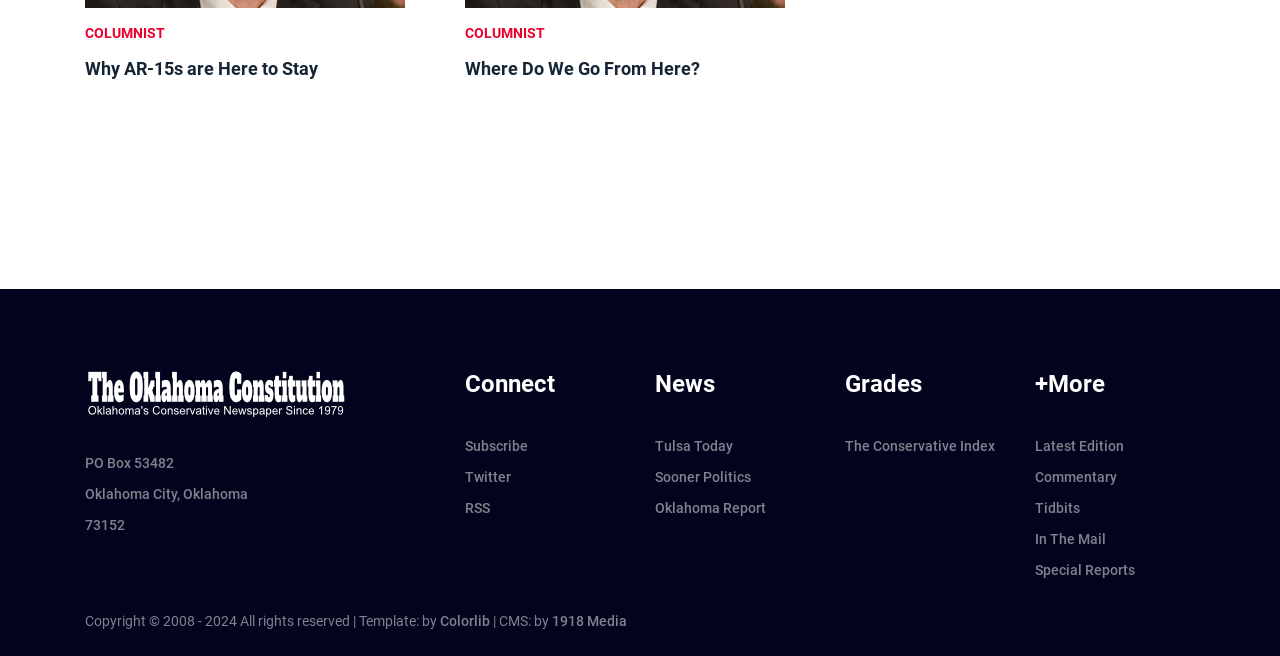Please find the bounding box coordinates in the format (top-left x, top-left y, bottom-right x, bottom-right y) for the given element description. Ensure the coordinates are floating point numbers between 0 and 1. Description: Oklahoma Report

[0.512, 0.751, 0.637, 0.798]